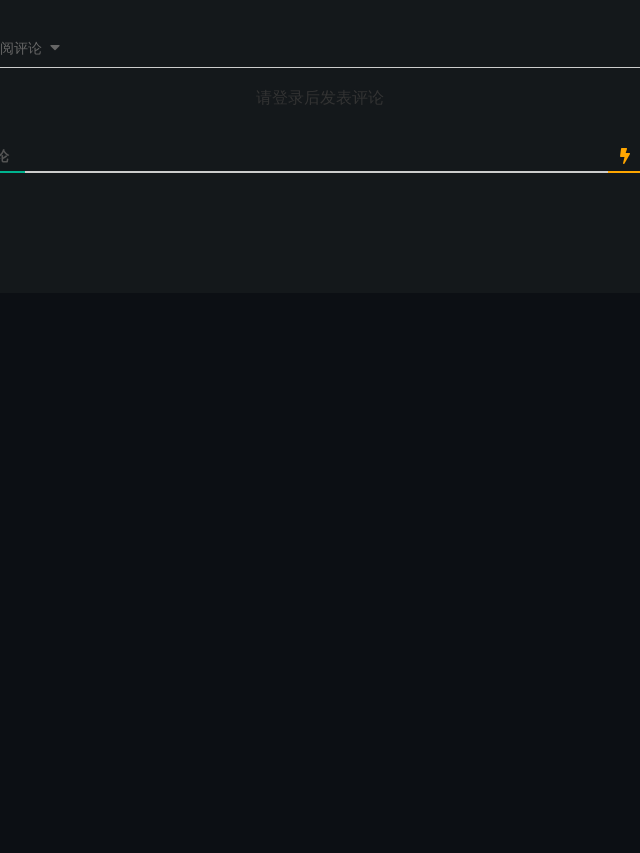What is the purpose of the section below the image?
Based on the image, please offer an in-depth response to the question.

The section below the image allows readers to log in to post comments, and also features a subscription comment feature and an article rating section, indicating that the purpose is to foster community engagement and feedback on the content, specifically to encourage discussion around personal health experiences and insights related to the topic presented in the image.